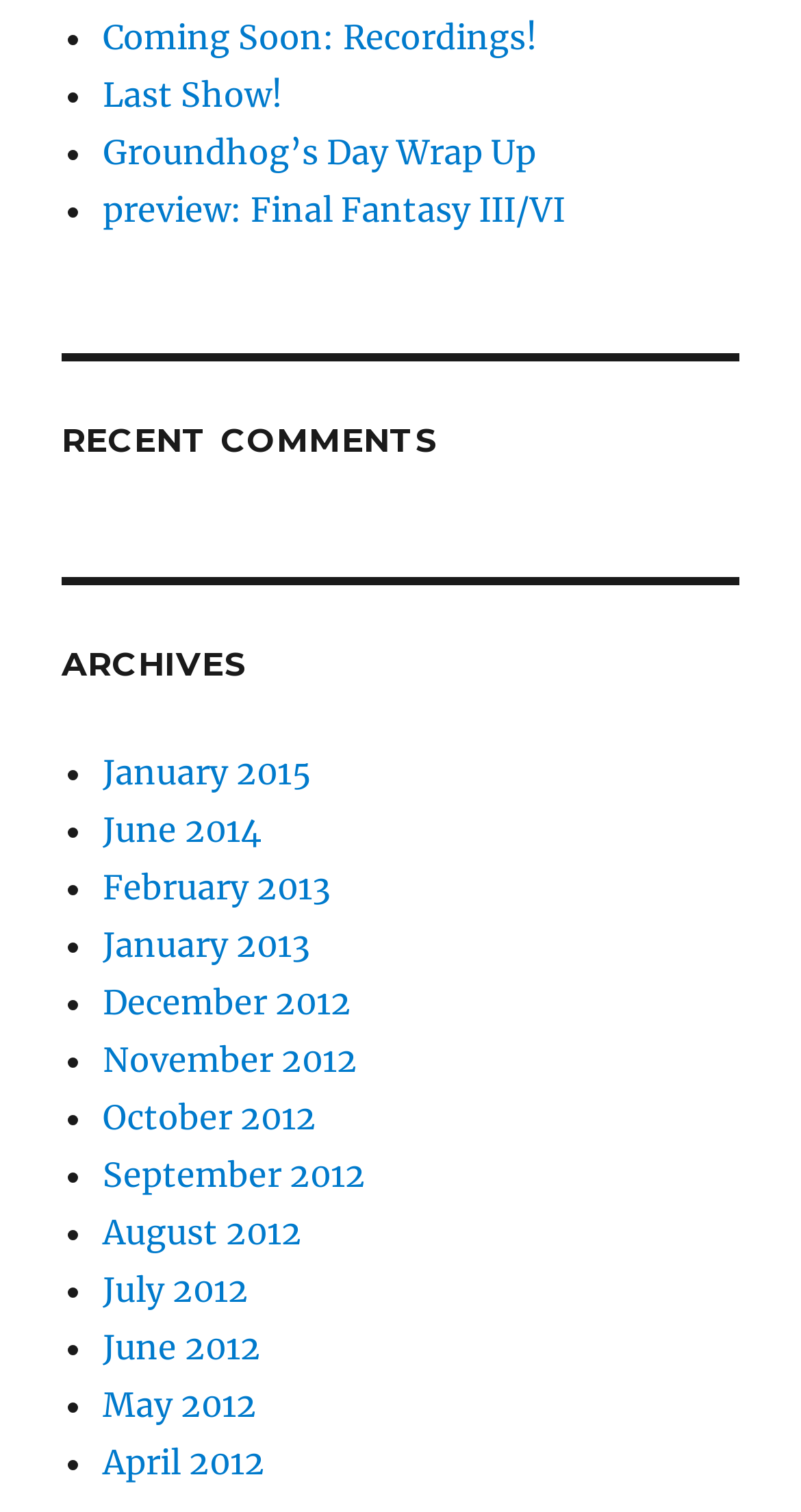Please answer the following question using a single word or phrase: 
How many links are there in the main section?

4